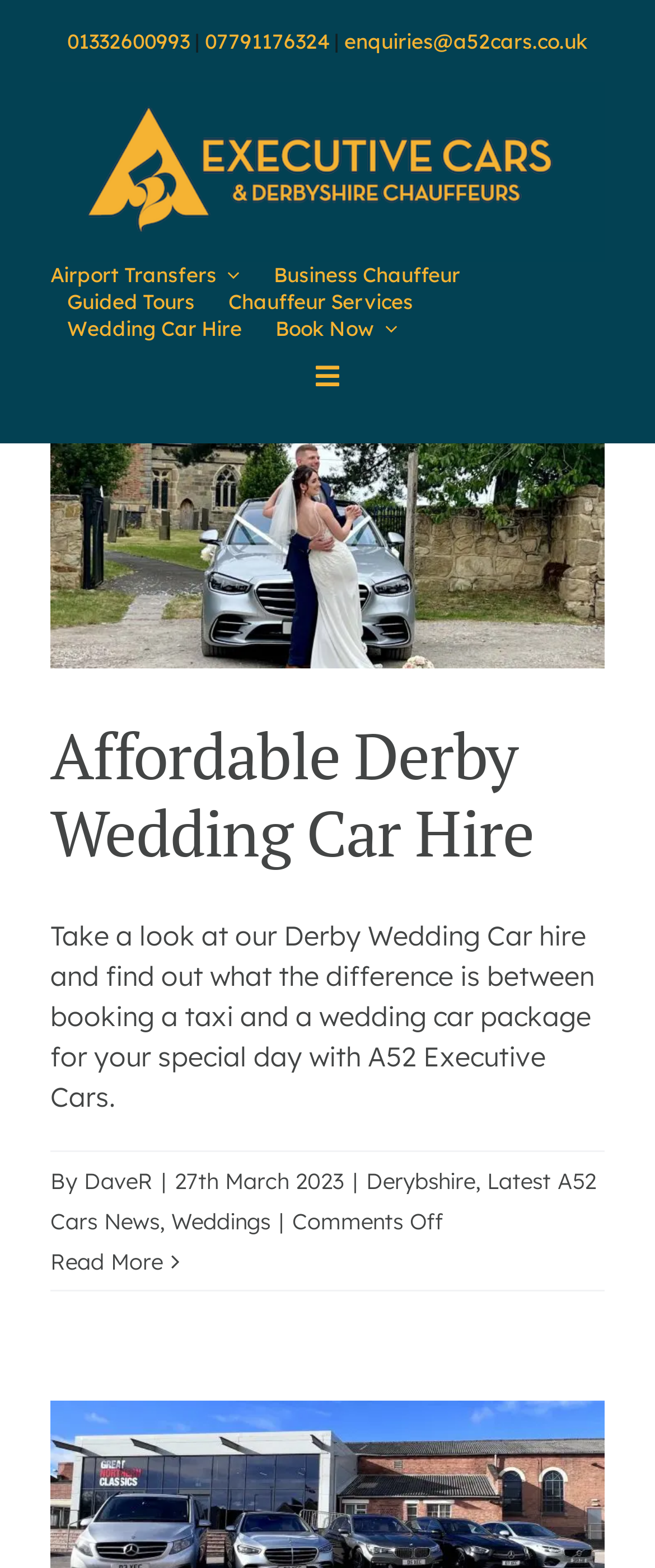Based on the element description, predict the bounding box coordinates (top-left x, top-left y, bottom-right x, bottom-right y) for the UI element in the screenshot: Affordable Derby Wedding Car Hire

[0.077, 0.456, 0.815, 0.558]